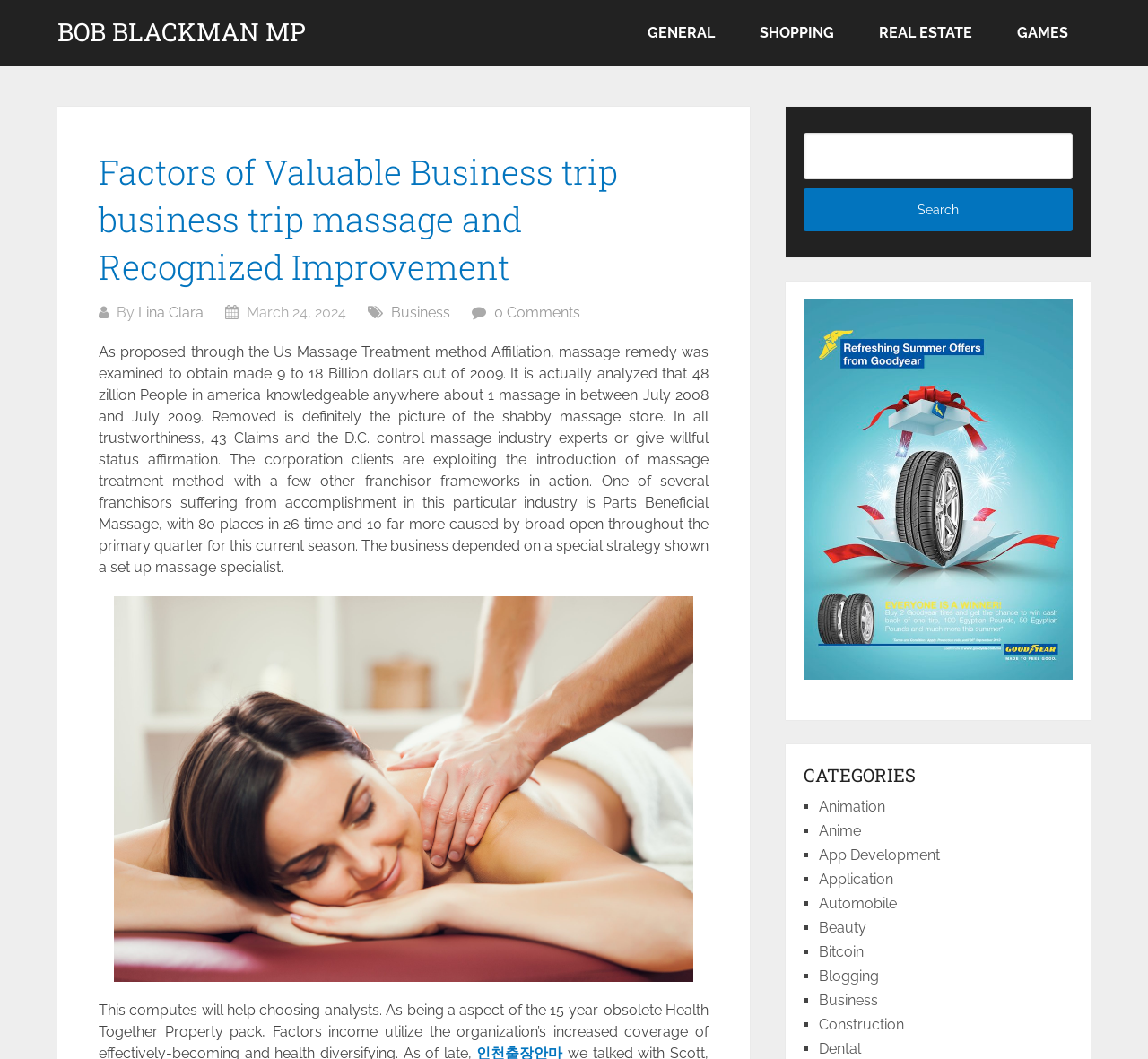Please locate the bounding box coordinates of the element that needs to be clicked to achieve the following instruction: "Search for something". The coordinates should be four float numbers between 0 and 1, i.e., [left, top, right, bottom].

[0.7, 0.125, 0.934, 0.169]